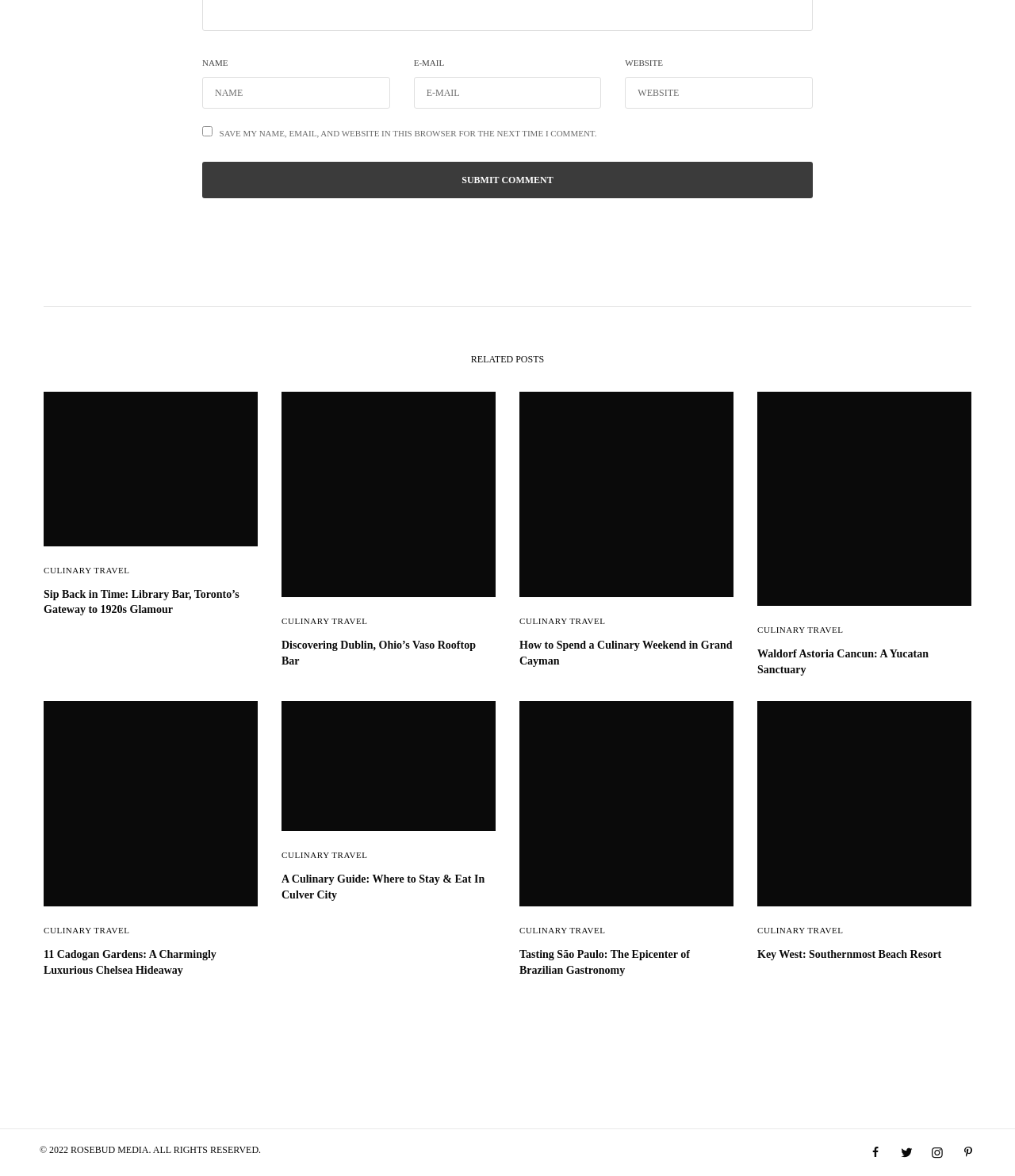What is the category of the related posts?
Answer the question with as much detail as possible.

The related posts section is categorized under 'Culinary Travel' as indicated by the repeated appearance of the 'CULINARY TRAVEL' link above each post. This suggests that the webpage is focused on travel and culinary experiences.